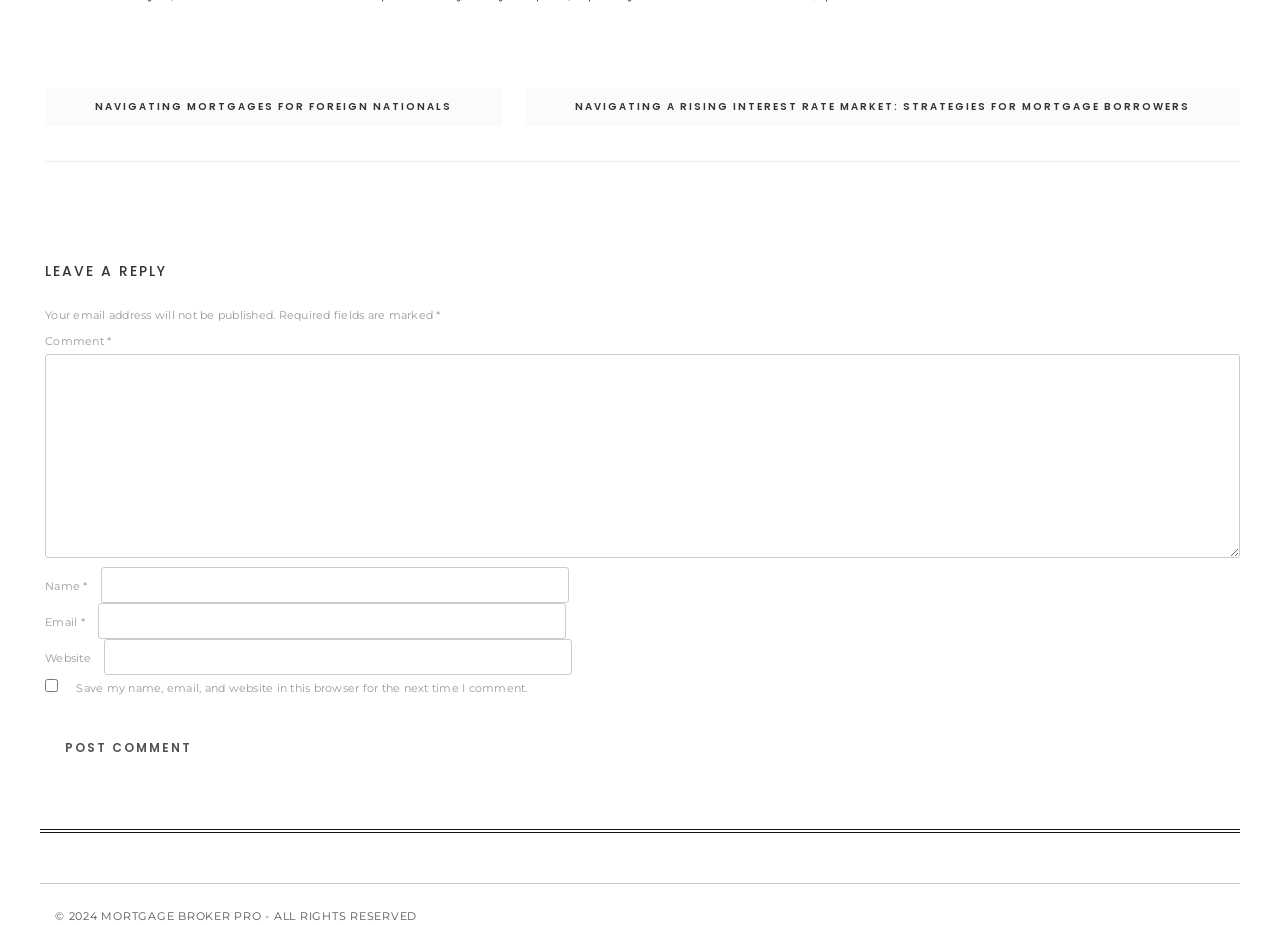What is required to leave a reply?
Based on the image, provide a one-word or brief-phrase response.

Name, email, and comment